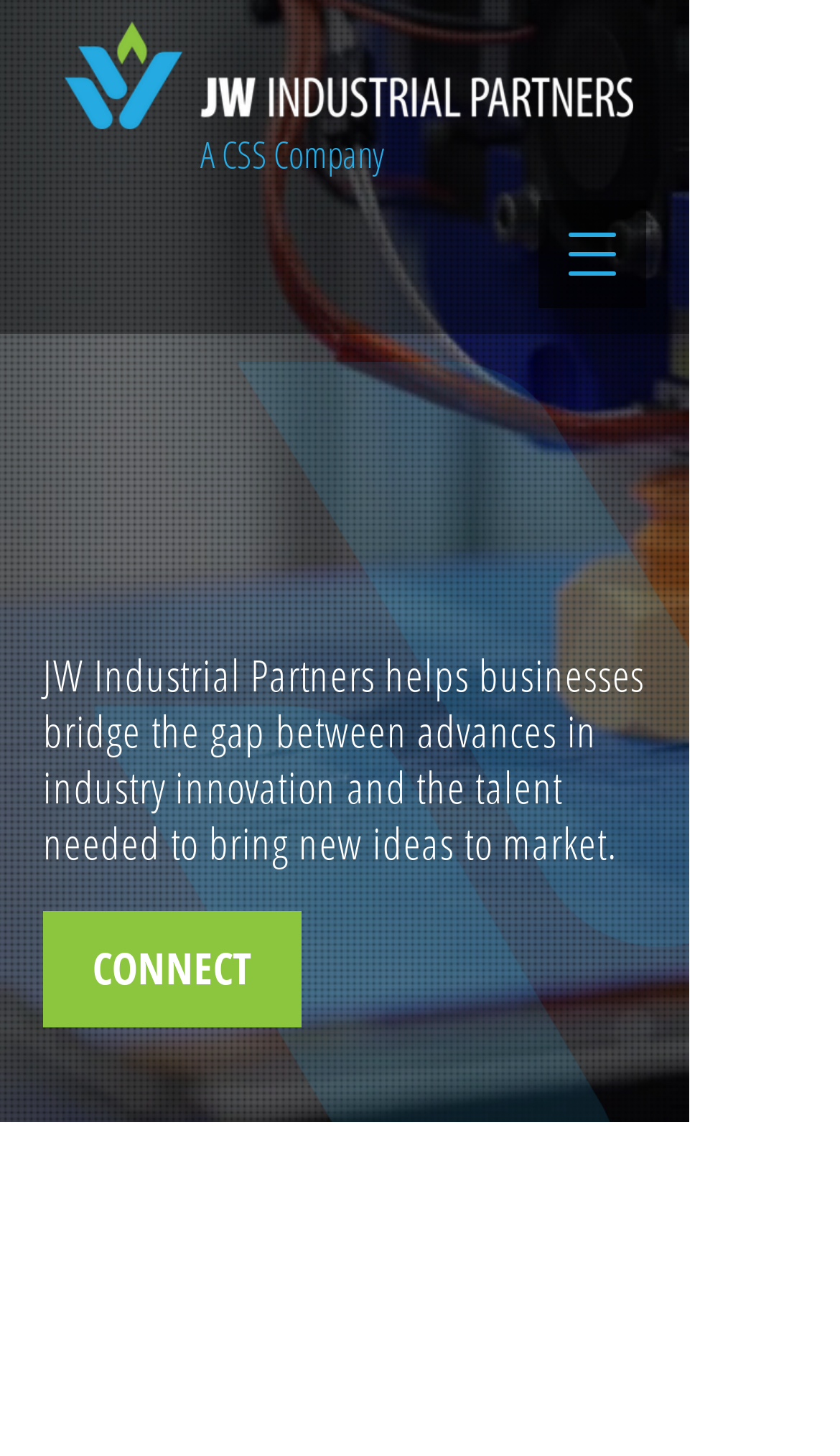What is the main solution offered by the company?
Using the details shown in the screenshot, provide a comprehensive answer to the question.

I found the main solution offered by the company by looking at the heading element that says 'JW INDUSTRIAL PARTNERS SOLUTIONS'.